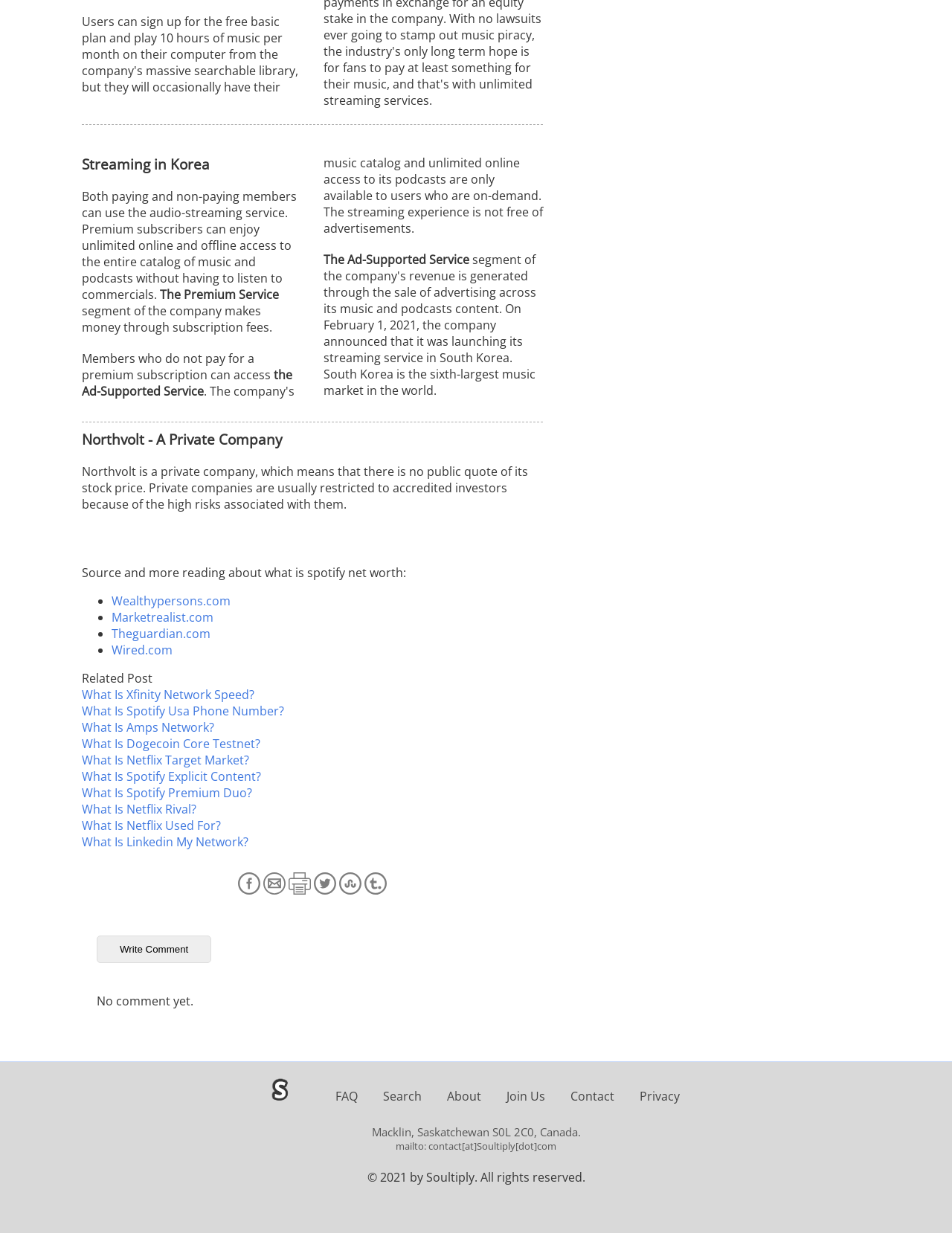Find the bounding box coordinates of the area that needs to be clicked in order to achieve the following instruction: "Contact through 'mailto: contact[at]Soultiply[dot]com'". The coordinates should be specified as four float numbers between 0 and 1, i.e., [left, top, right, bottom].

[0.416, 0.924, 0.584, 0.935]